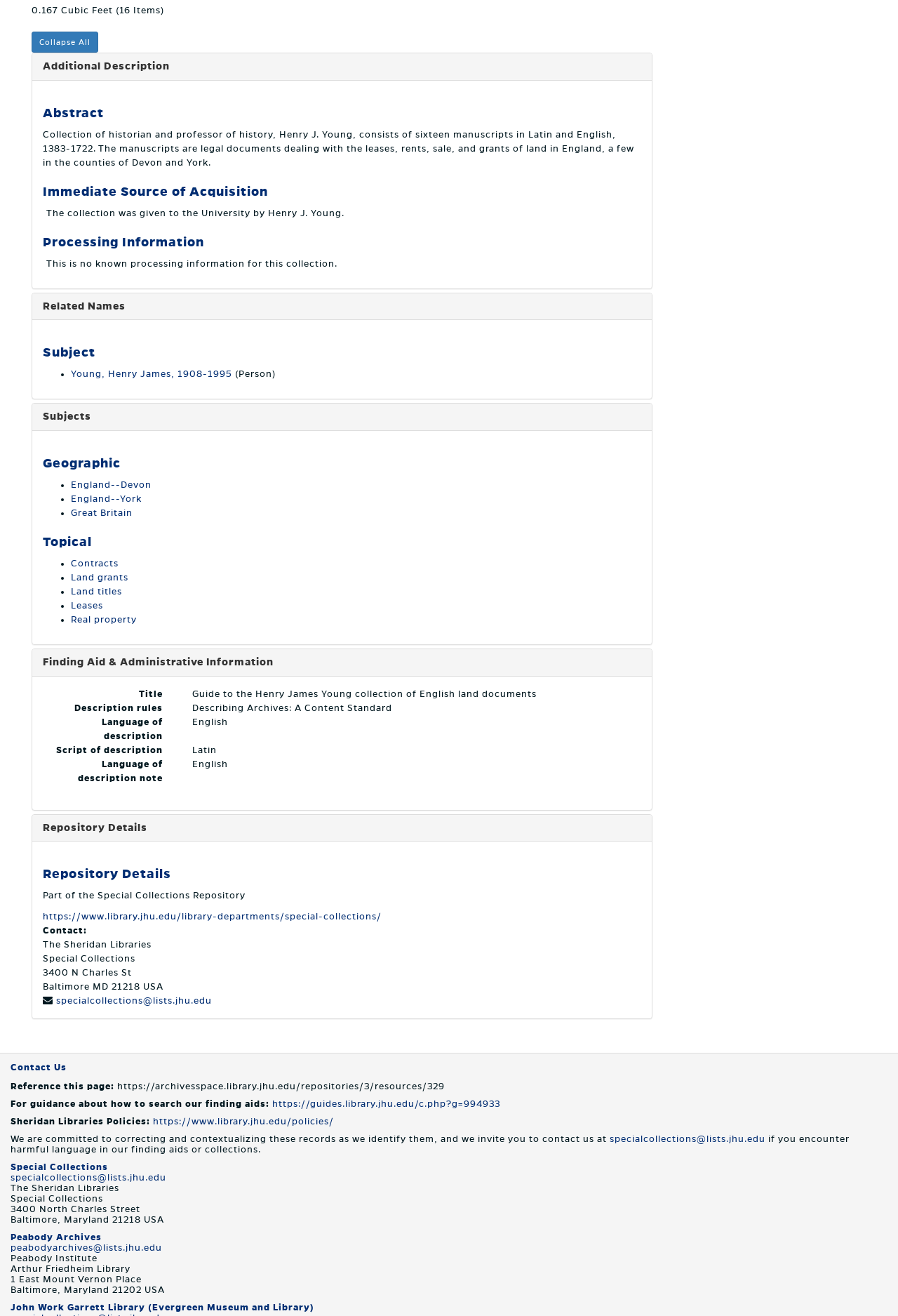What is the address of the Special Collections repository?
Based on the screenshot, answer the question with a single word or phrase.

3400 N Charles St, Baltimore, MD 21218